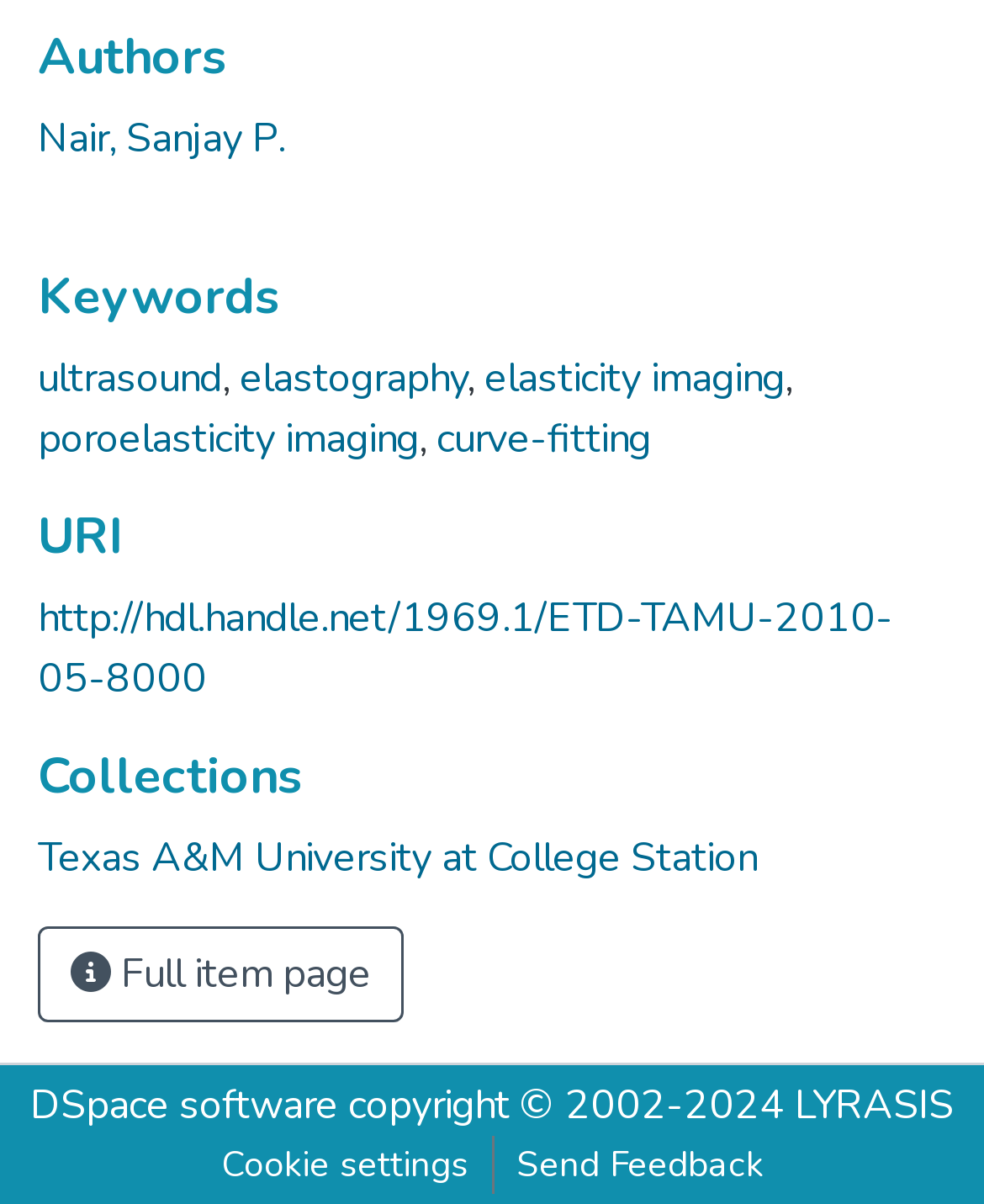What is the first author's name?
Provide a short answer using one word or a brief phrase based on the image.

Nair, Sanjay P.